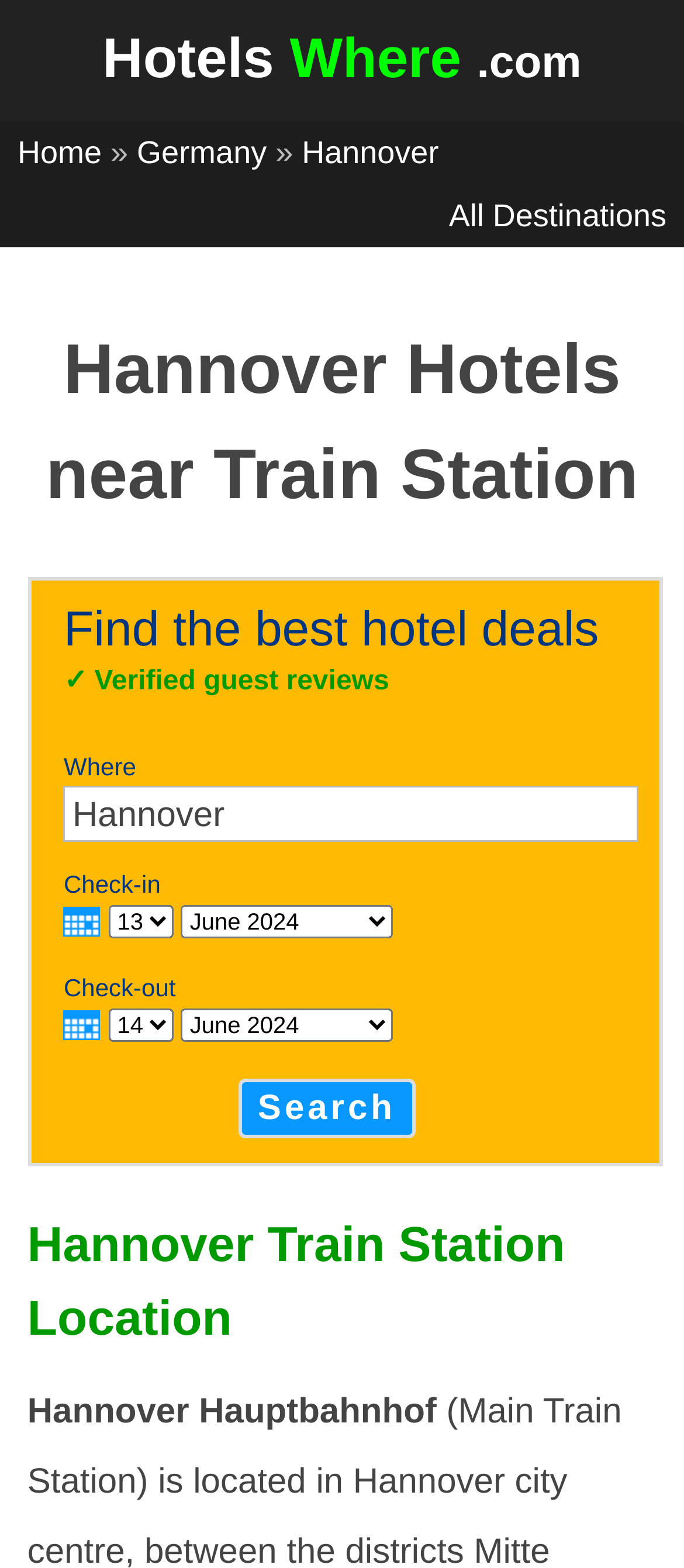What is the text on the top-left link?
From the screenshot, supply a one-word or short-phrase answer.

Hotels Where.com